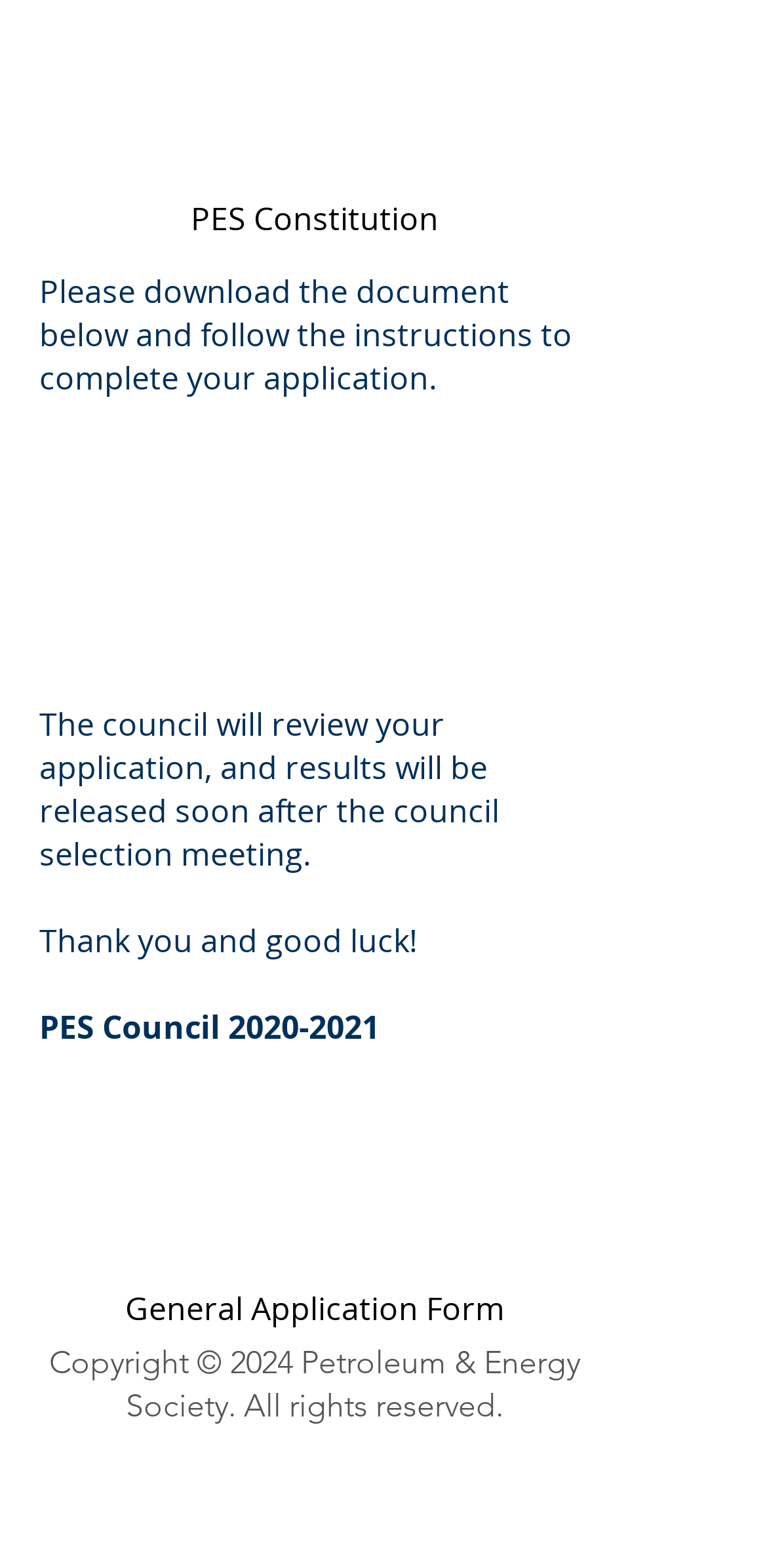What is the purpose of the document to be downloaded?
Please analyze the image and answer the question with as much detail as possible.

Based on the static text 'Please download the document below and follow the instructions to complete your application.', it can be inferred that the document is necessary for completing an application, likely for the PES Council.